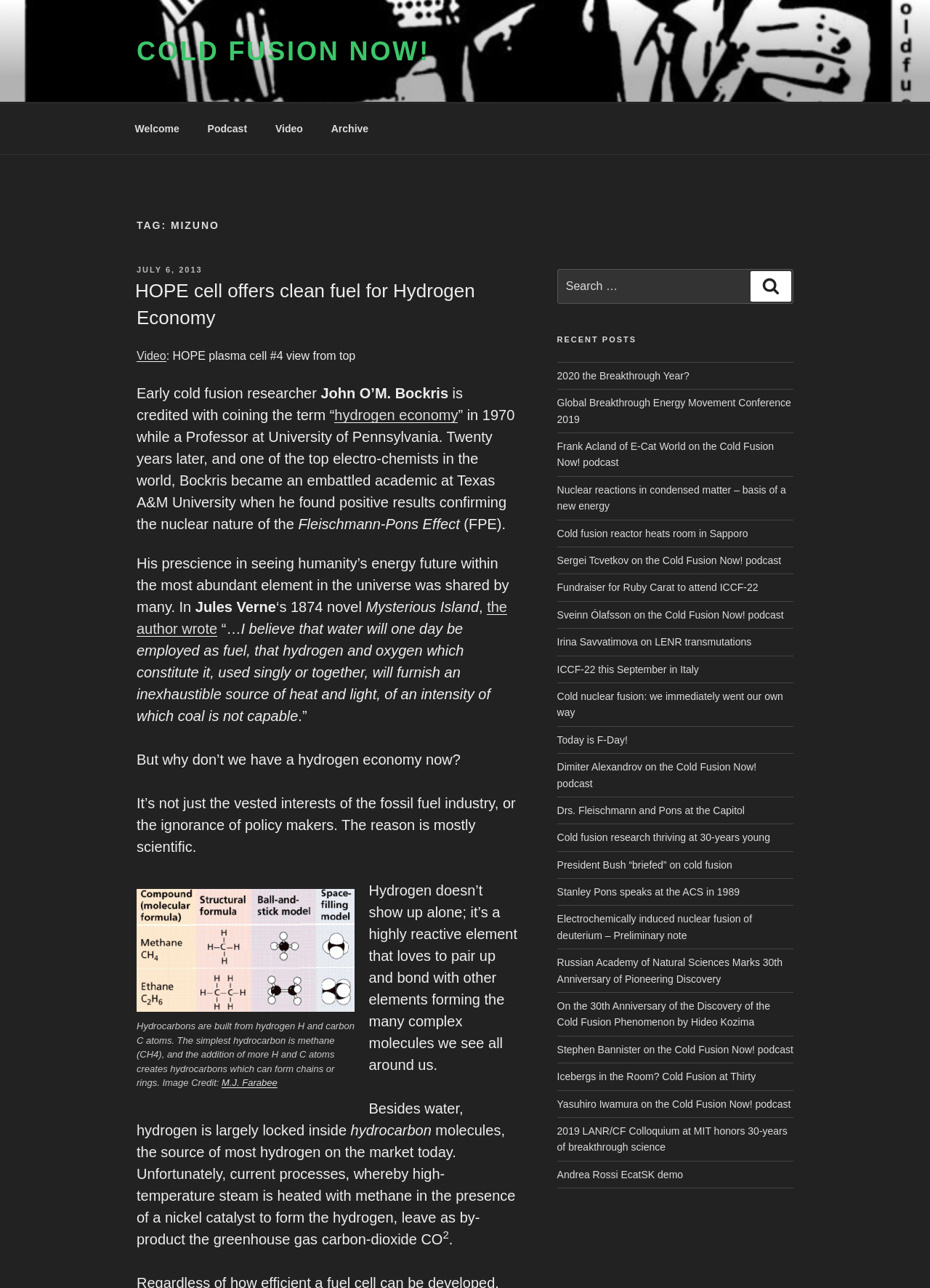Determine the bounding box coordinates for the area that should be clicked to carry out the following instruction: "Search for something".

[0.599, 0.209, 0.853, 0.236]